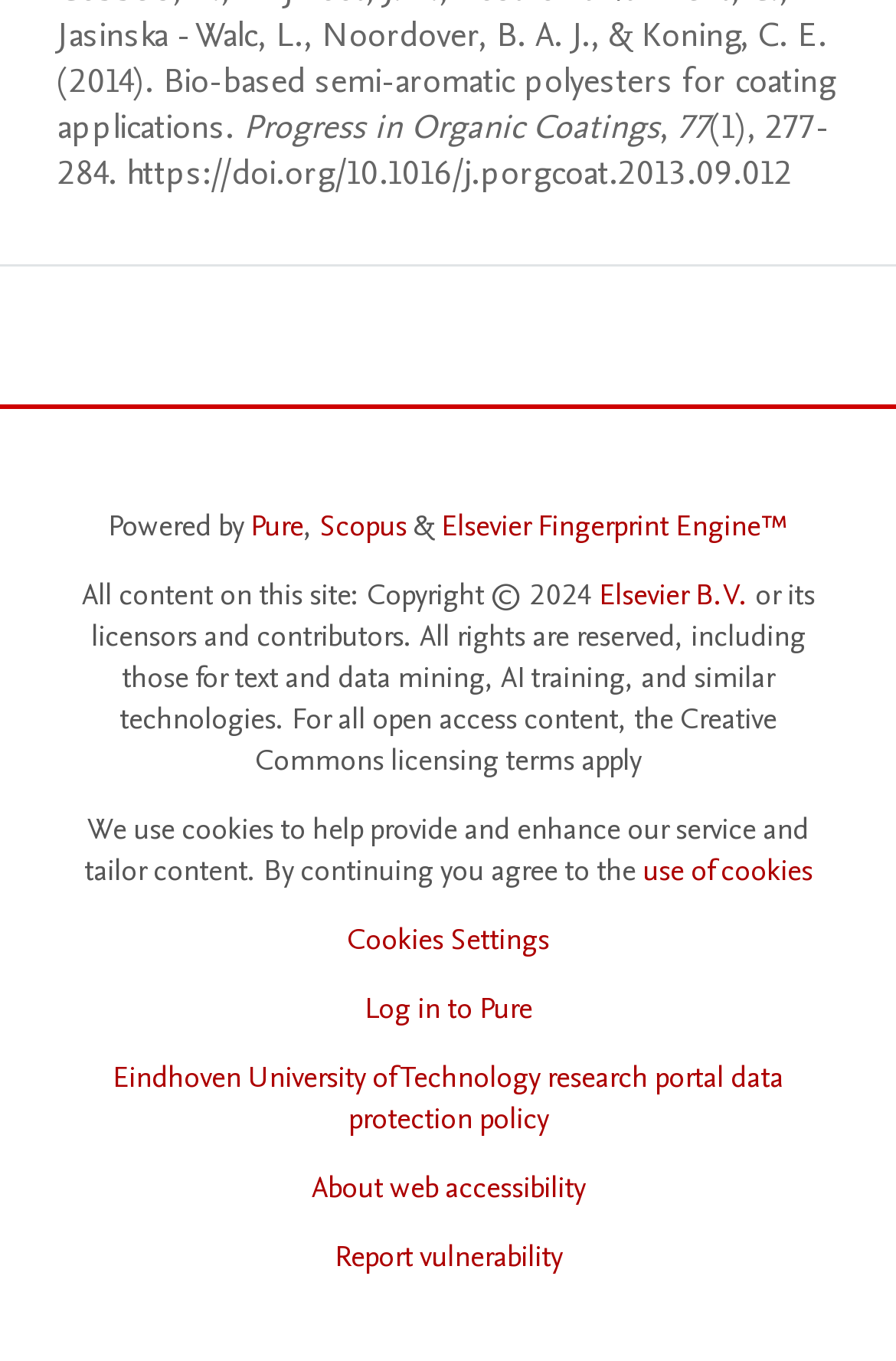Please identify the bounding box coordinates of the clickable region that I should interact with to perform the following instruction: "Click on the Pure link". The coordinates should be expressed as four float numbers between 0 and 1, i.e., [left, top, right, bottom].

[0.279, 0.371, 0.338, 0.401]